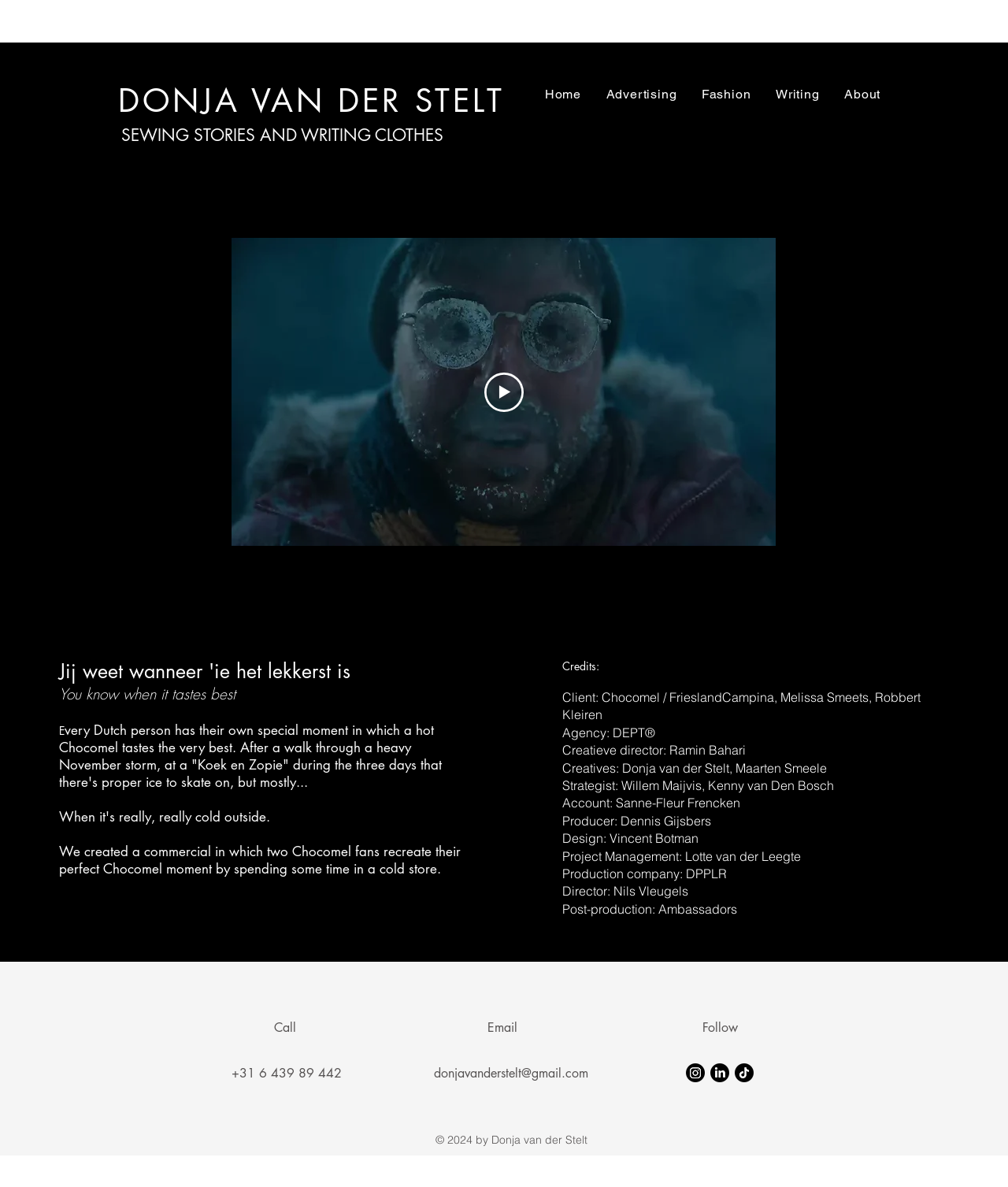Identify the bounding box coordinates of the region I need to click to complete this instruction: "Send an email to donjavanderstelt@gmail.com".

[0.43, 0.897, 0.584, 0.911]